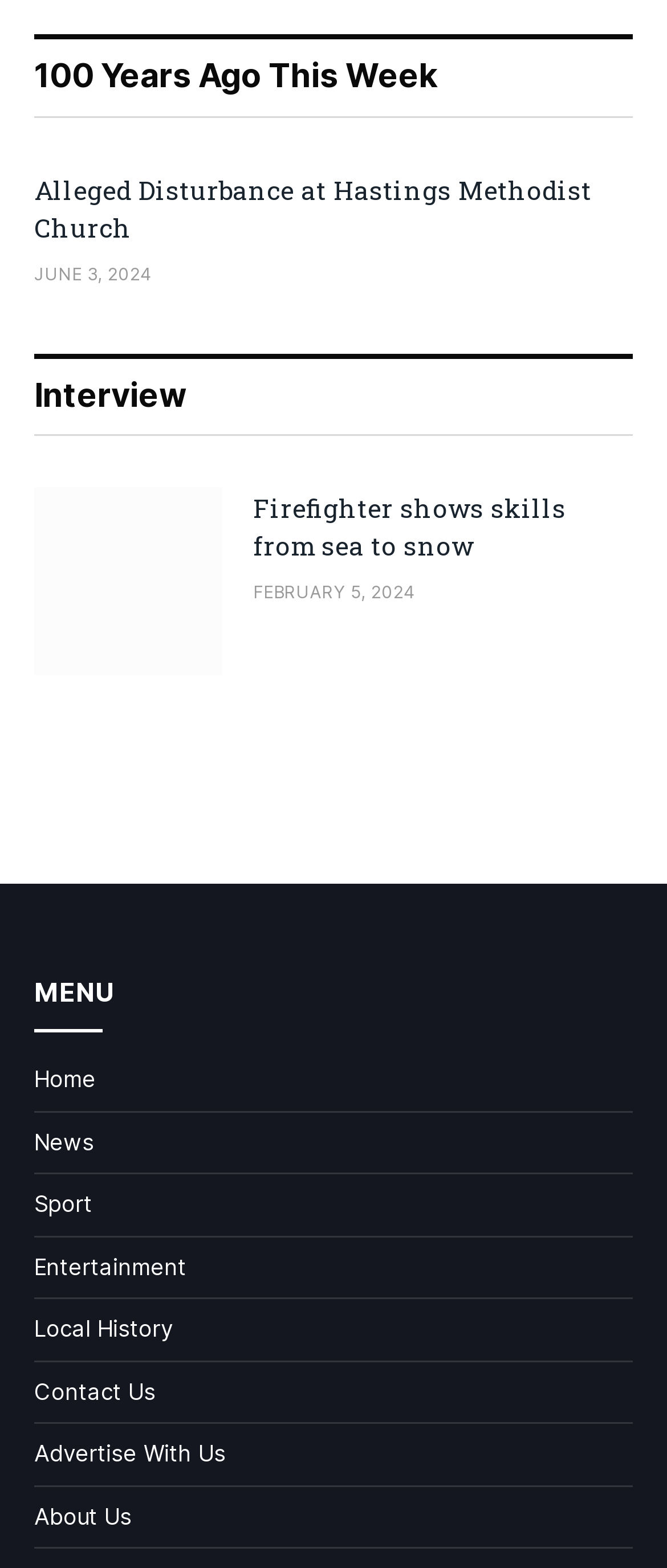Please identify the bounding box coordinates of the area that needs to be clicked to fulfill the following instruction: "contact us."

[0.051, 0.878, 0.233, 0.896]